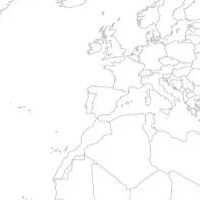How are recipes categorized on the GypsyPlate website?
Based on the visual information, provide a detailed and comprehensive answer.

The map invites users to engage with global cuisines, suggesting a journey through flavors from various regions, which aligns with the site's focus on recipes categorized by diverse culinary traditions, implying that the recipes on the website are organized based on different culinary traditions.